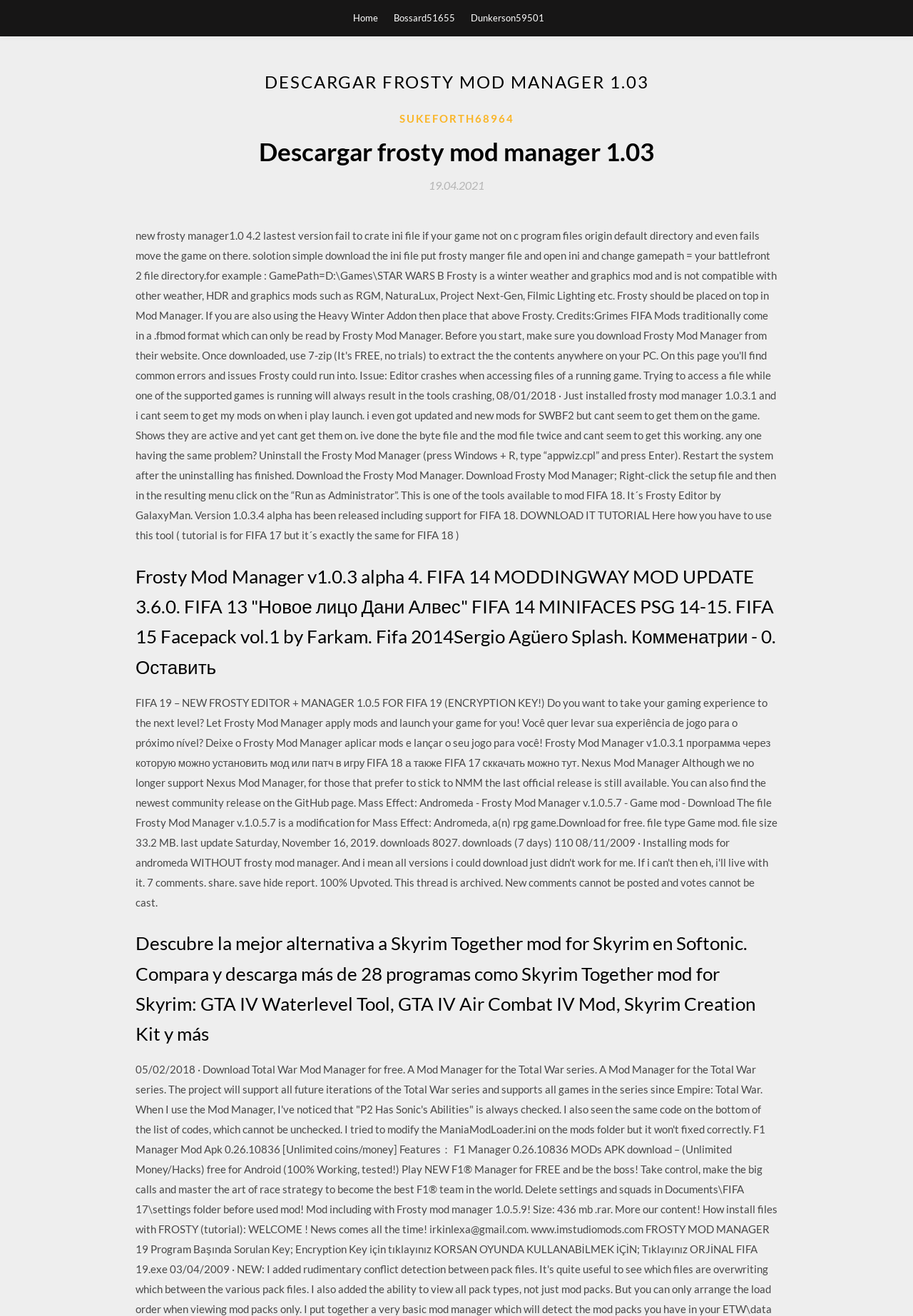What is the name of the mod manager mentioned on the webpage? Look at the image and give a one-word or short phrase answer.

Frosty Mod Manager